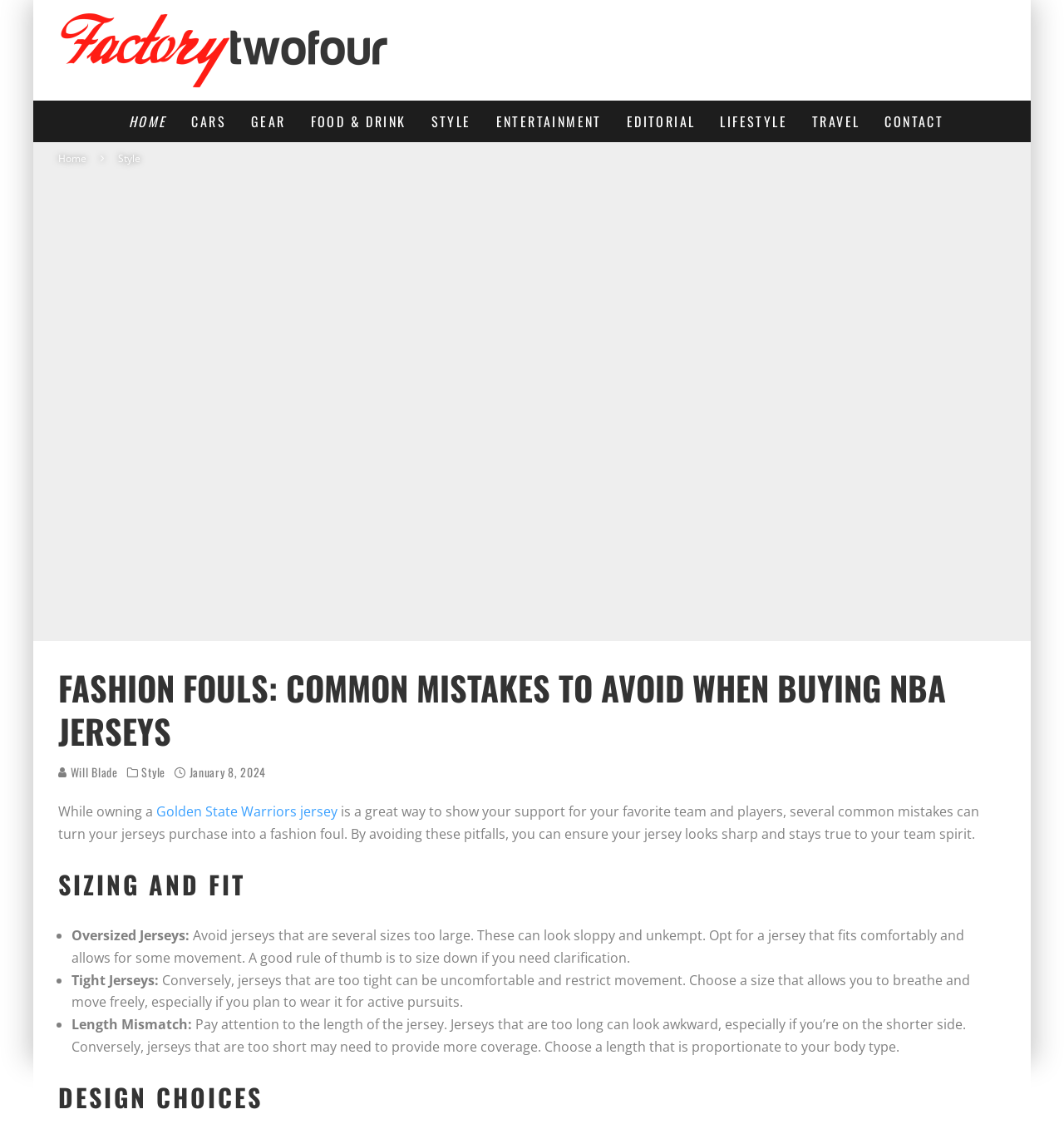Provide the bounding box coordinates for the area that should be clicked to complete the instruction: "Read the 'SIZING AND FIT' section".

[0.055, 0.771, 0.945, 0.797]